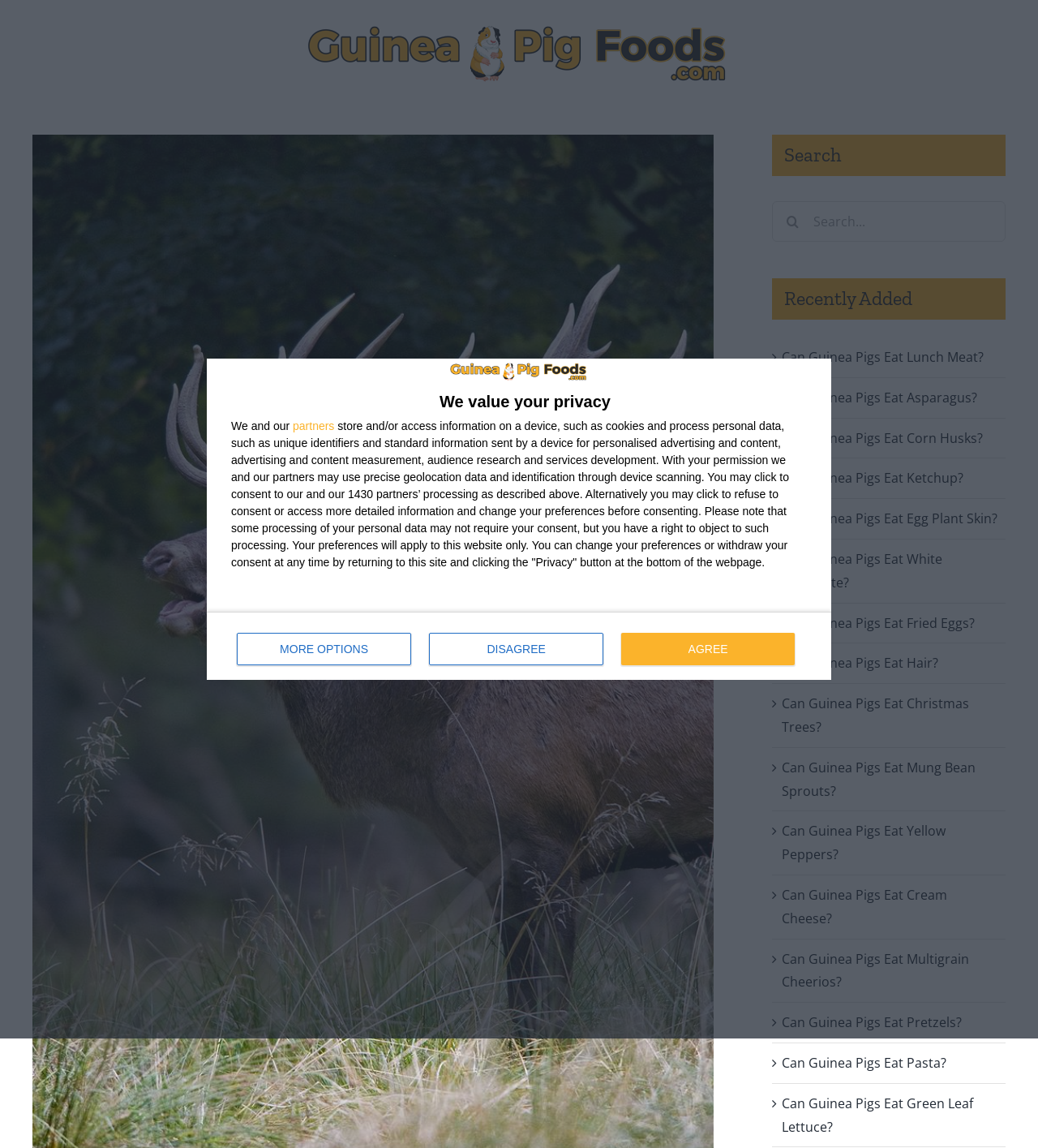What is the search bar used for?
Look at the image and respond to the question as thoroughly as possible.

The search bar is a search element with a bounding box of [0.744, 0.176, 0.969, 0.211] and is used to search for content within the website, as indicated by the StaticText element 'Search for:' with a bounding box of [0.743, 0.177, 0.784, 0.213].